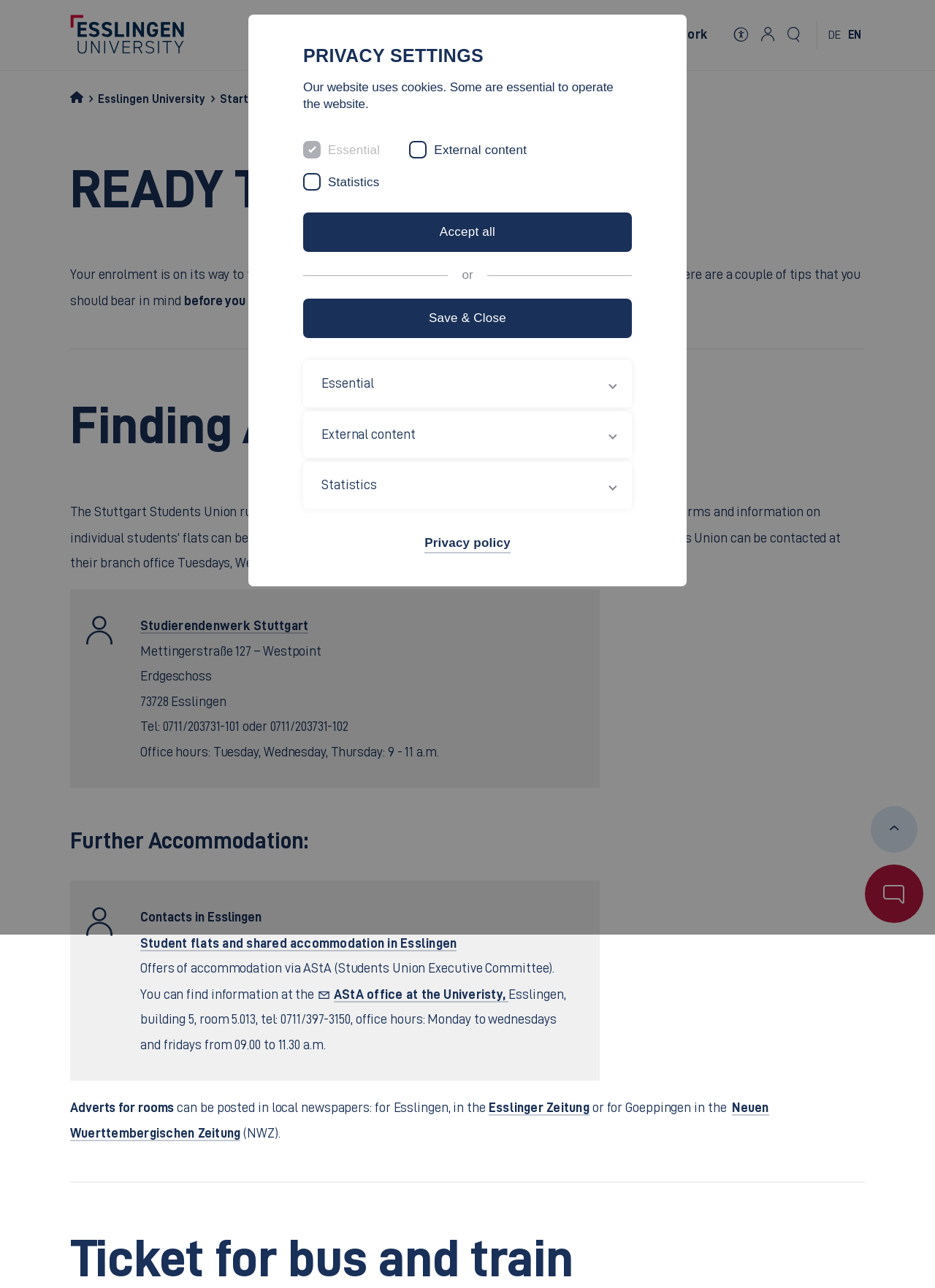Given the element description, predict the bounding box coordinates in the format (top-left x, top-left y, bottom-right x, bottom-right y), using floating point numbers between 0 and 1: title="Login to the intranet portal"

[0.807, 0.016, 0.835, 0.038]